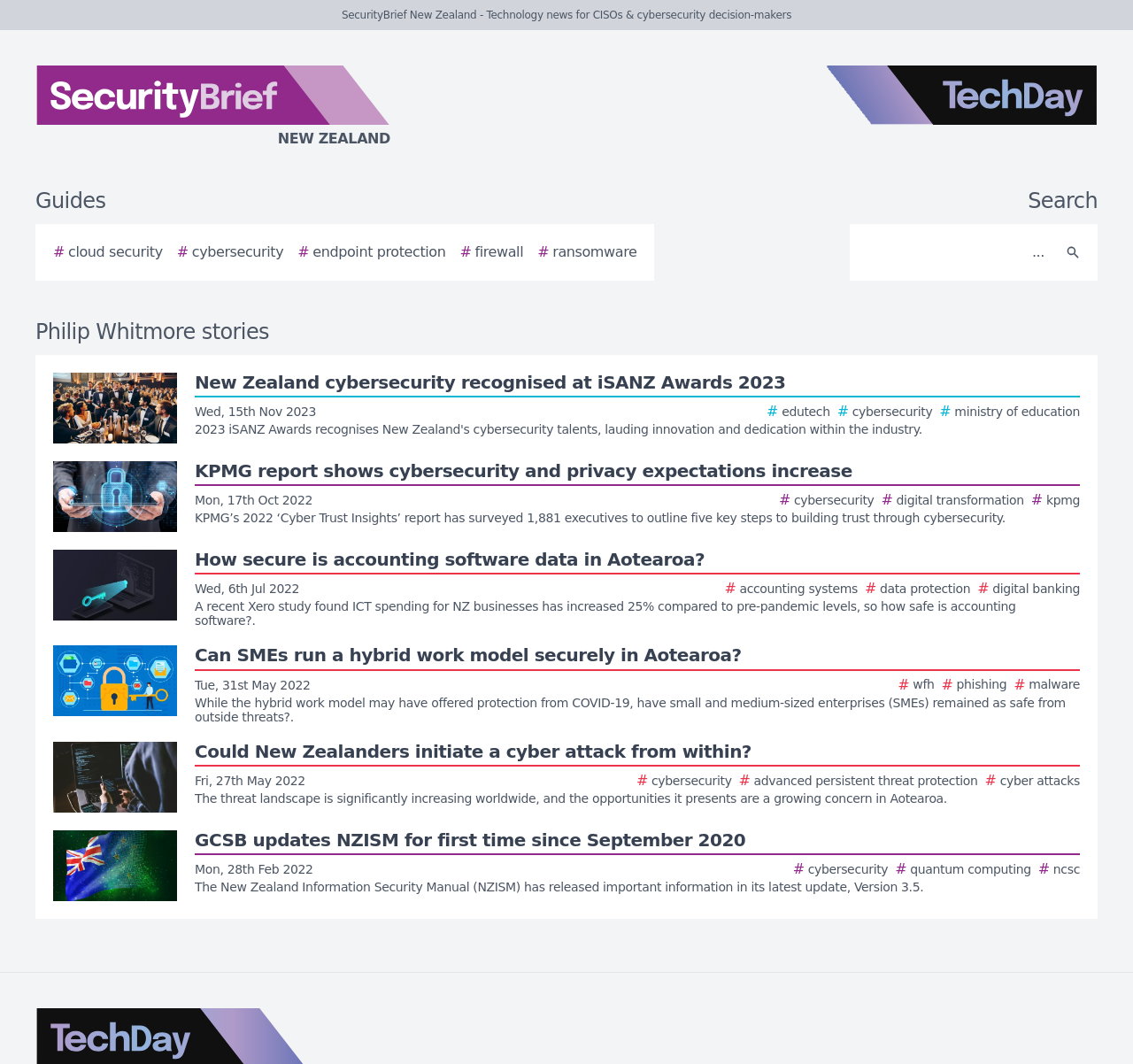Please identify the bounding box coordinates of the element that needs to be clicked to execute the following command: "Browse guides". Provide the bounding box using four float numbers between 0 and 1, formatted as [left, top, right, bottom].

[0.031, 0.177, 0.093, 0.2]